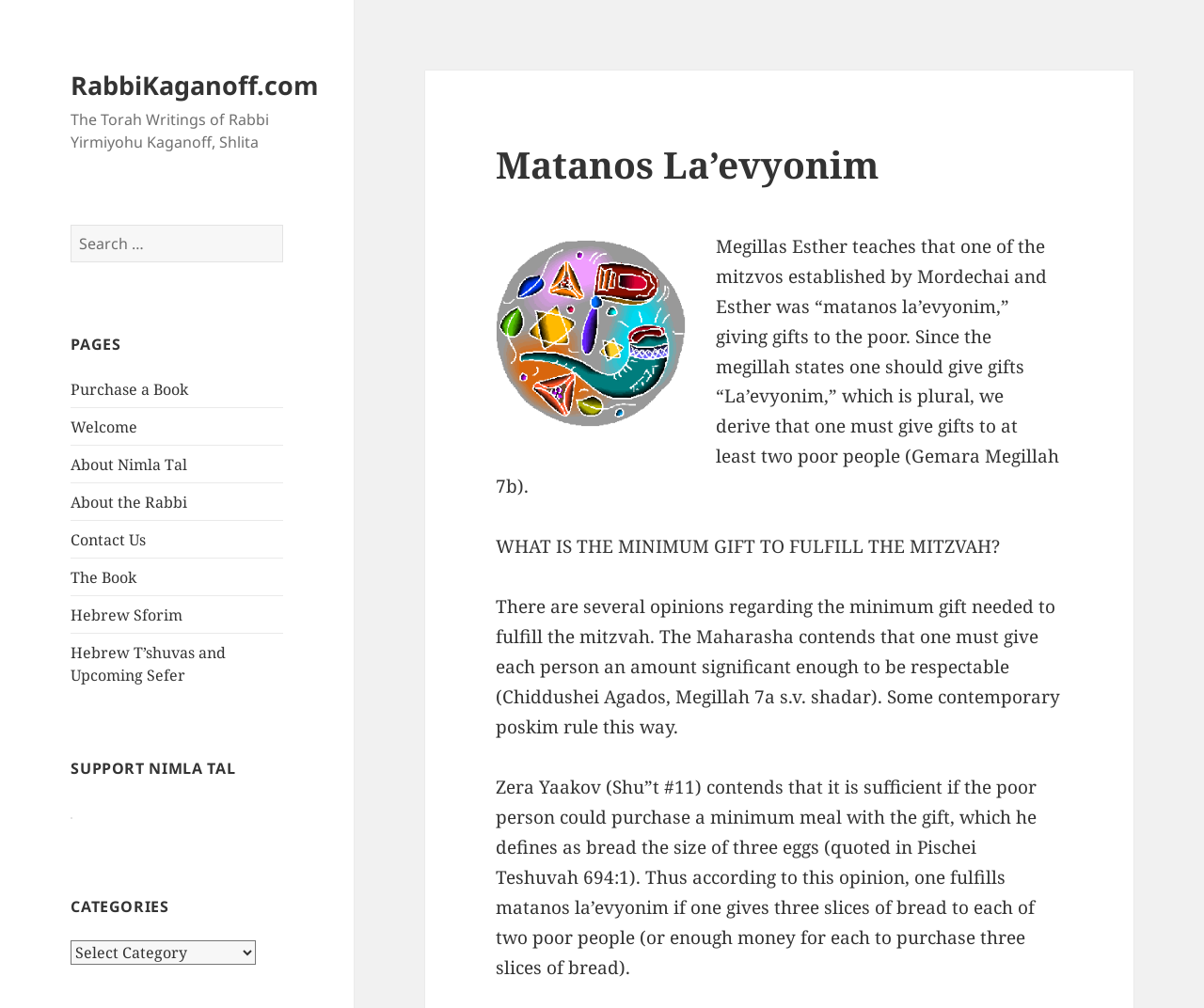Deliver a detailed narrative of the webpage's visual and textual elements.

The webpage is titled "Robot Challenge Screen" and appears to be a blog or article page from RabbiKaganoff.com. At the top left, there is a link to the website's homepage, followed by a static text element displaying the website's title, "The Torah Writings of Rabbi Yirmiyohu Kaganoff, Shlita". 

Below this, there is a search bar with a label "Search for:" and a search button with the text "SEARCH". To the right of the search bar, there is a heading "PAGES" followed by a navigation menu with links to various pages, including "Purchase a Book", "Welcome", "About Nimla Tal", and others.

Further down, there is a heading "SUPPORT NIMLA TAL" followed by a PayPal button. Below this, there is a heading "CATEGORIES" followed by a combobox with a label "Categories". 

The main content of the page appears to be an article about "Matanos La’evyonim", which is a mitzvah established by Mordechai and Esther. The article includes several paragraphs of text discussing the mitzvah, including its meaning, the minimum gift required to fulfill it, and different opinions from various rabbis. The article also includes an image, "clip_image002_thumb.gif", which is likely related to the topic.